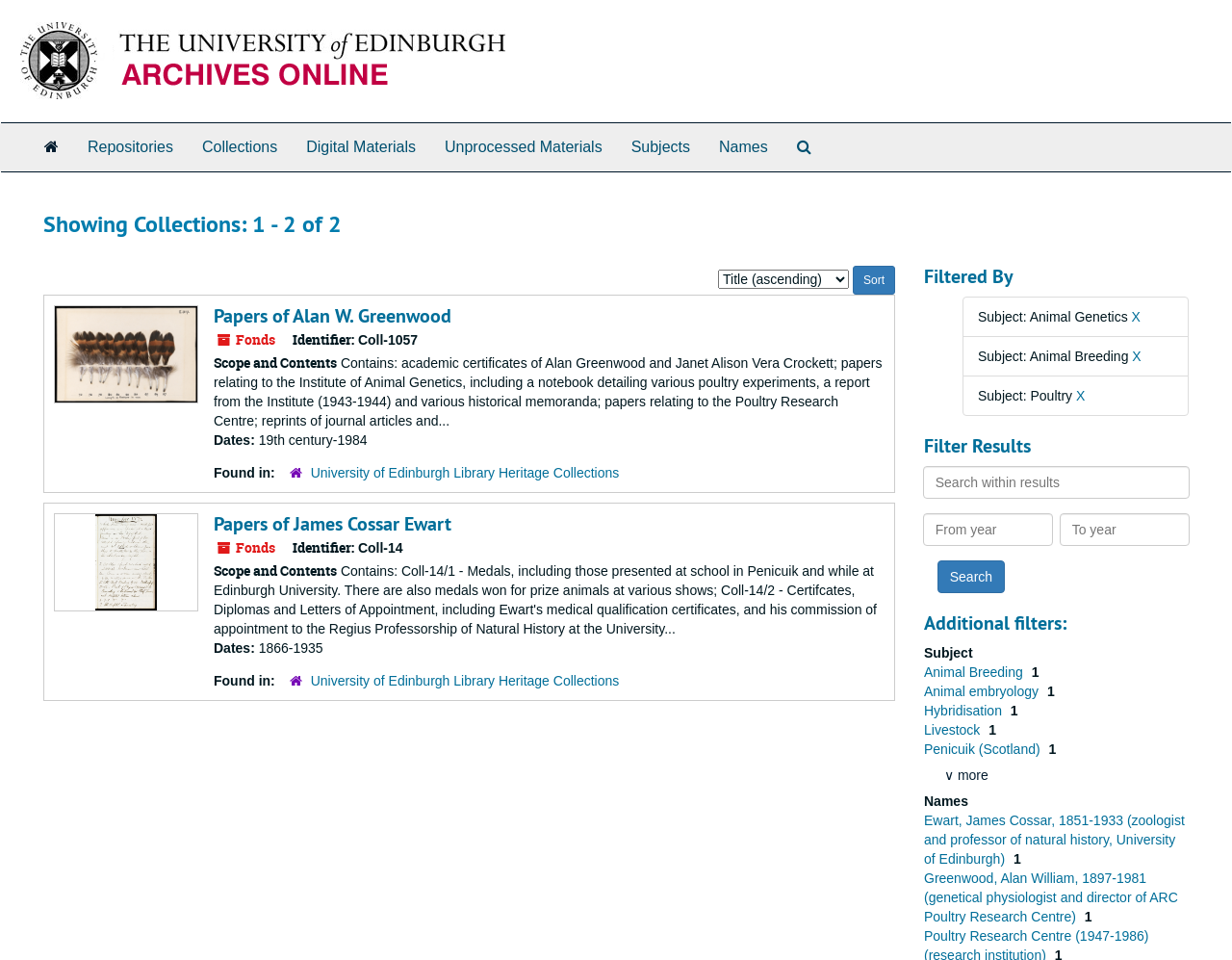Select the bounding box coordinates of the element I need to click to carry out the following instruction: "Browse stories".

None